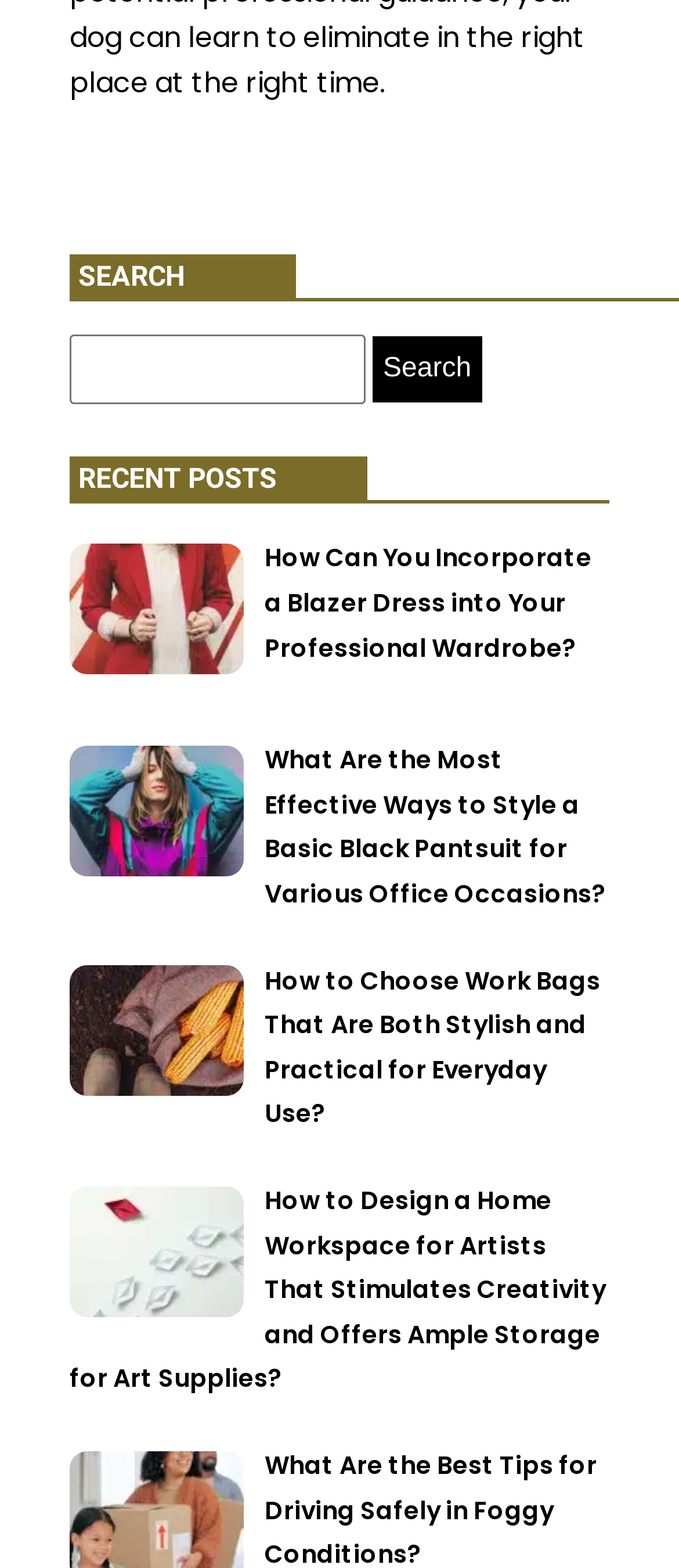Where is the 'Search' button located?
Please use the image to provide an in-depth answer to the question.

The 'Search' button is positioned to the right of the textbox, within the same horizontal bounding box coordinates, indicating that it is located adjacent to the textbox.